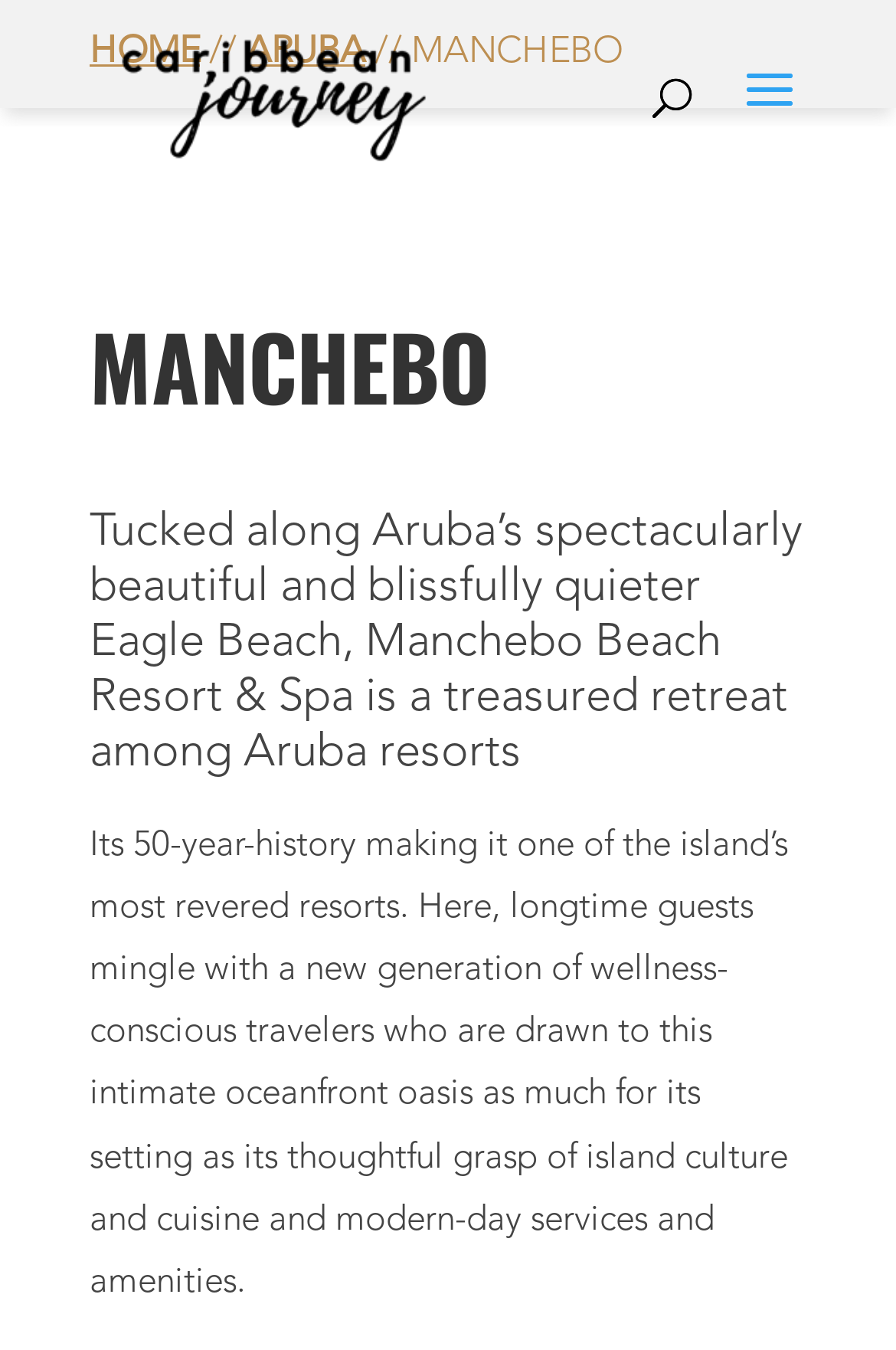Where is the beach resort located?
Please give a detailed and thorough answer to the question, covering all relevant points.

I found the answer by looking at the link 'ARUBA' which is part of the navigation menu, suggesting that the beach resort is located in Aruba.